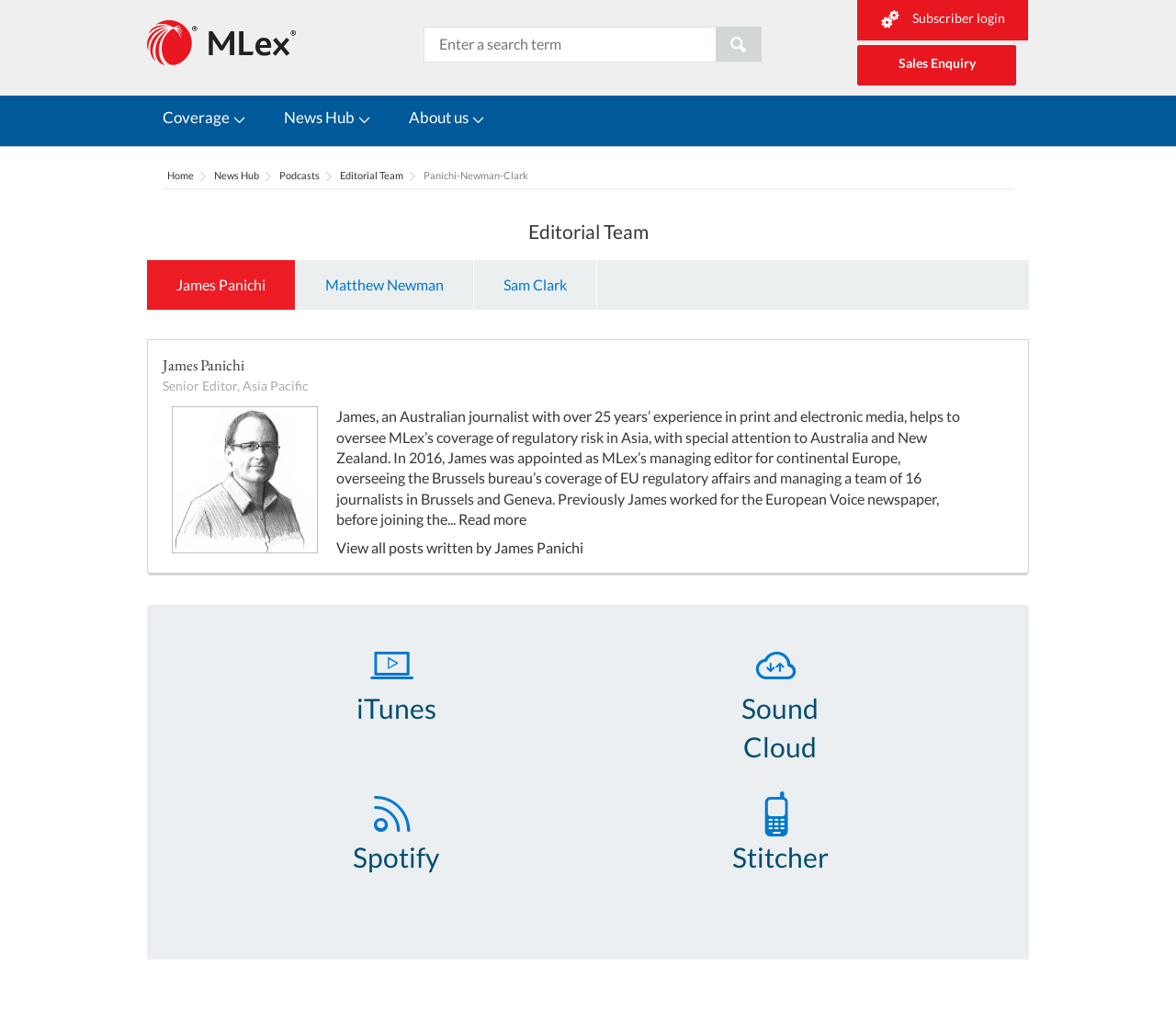Determine the bounding box coordinates for the element that should be clicked to follow this instruction: "Search for a term". The coordinates should be given as four float numbers between 0 and 1, in the format [left, top, right, bottom].

[0.354, 0.029, 0.642, 0.064]